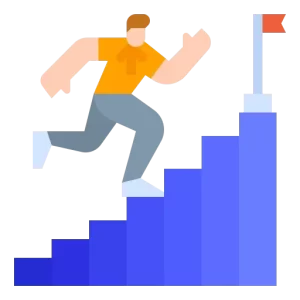Describe every detail you can see in the image.

The image depicts a stylized character making dynamic strides up a series of blue stairs, symbolizing the progression through multiple levels in a game. The character, dressed in a vibrant orange shirt and gray pants, appears energetic and determined, reflecting the challenges players face as they ascend. At the top of the stairs, a flag denotes victory or accomplishments, suggesting the goal of reaching the highest levels. This visual representation aligns with the game's features, showcasing the various stages within the "Stickman Ninja Fight Mod Apk," where players navigate over 100 challenging missions against opponents, collecting rewards as they advance.